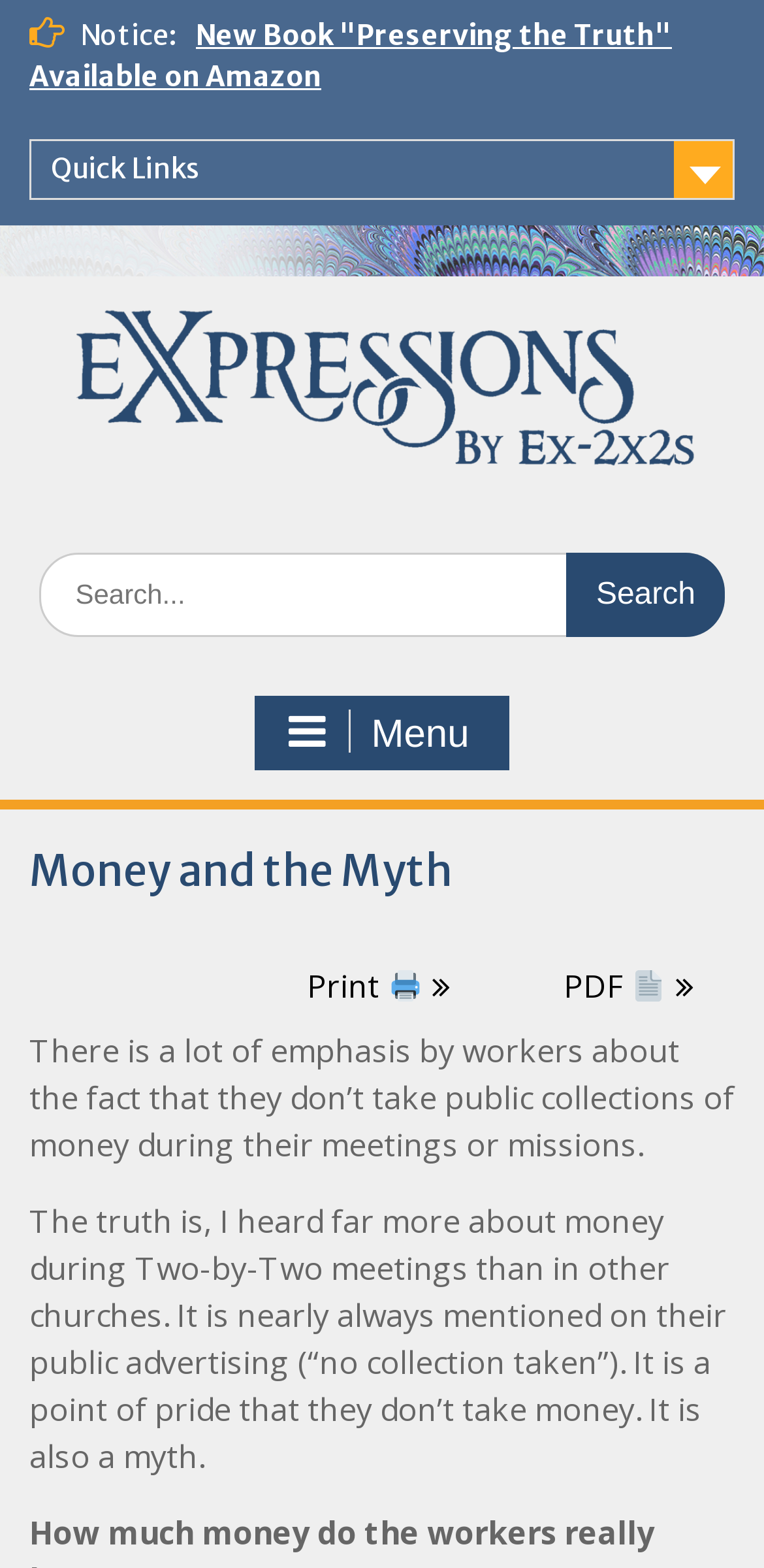Find the bounding box of the element with the following description: "Print". The coordinates must be four float numbers between 0 and 1, formatted as [left, top, right, bottom].

[0.348, 0.603, 0.643, 0.655]